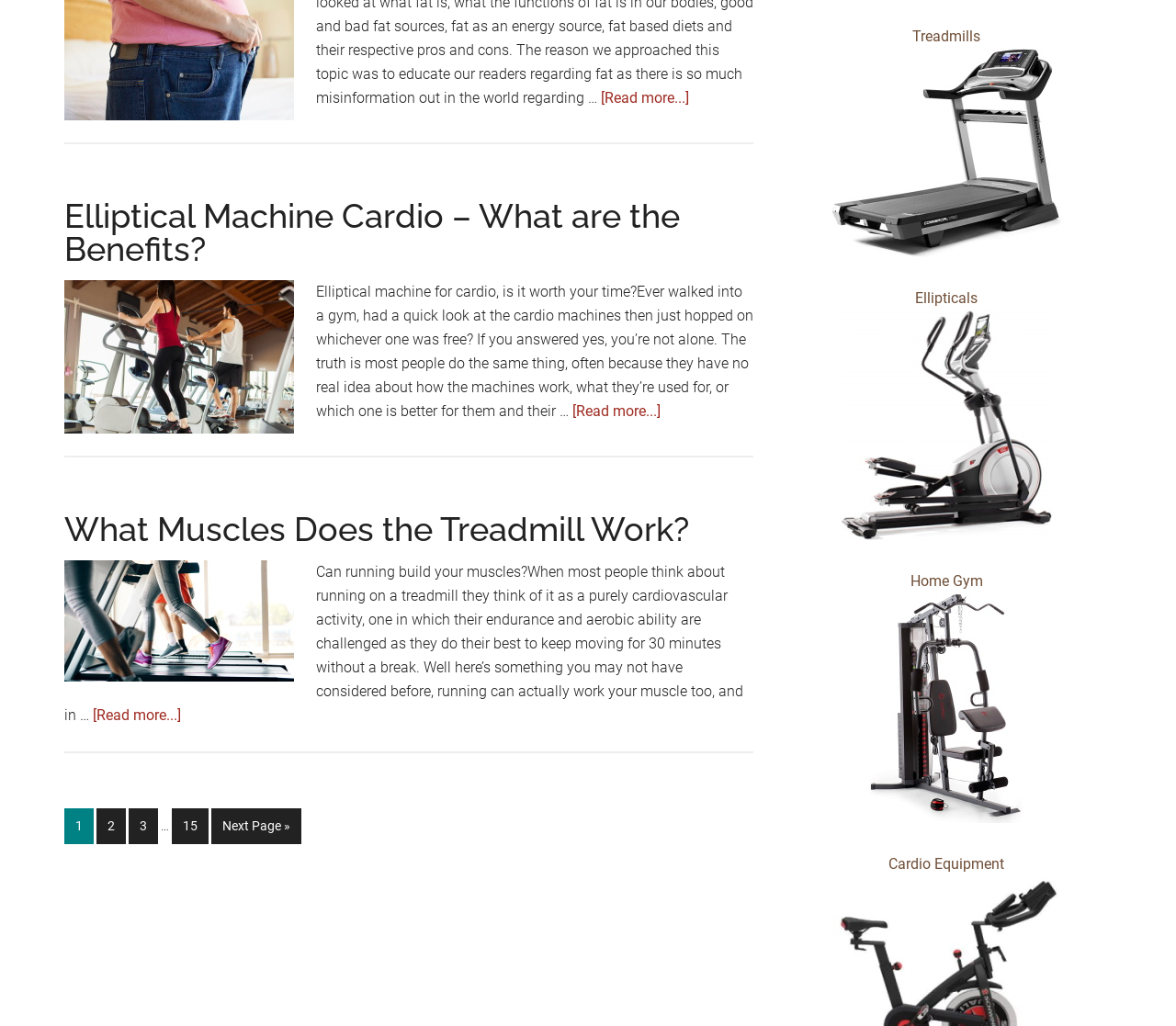Respond with a single word or phrase to the following question: How many articles are on the webpage?

2